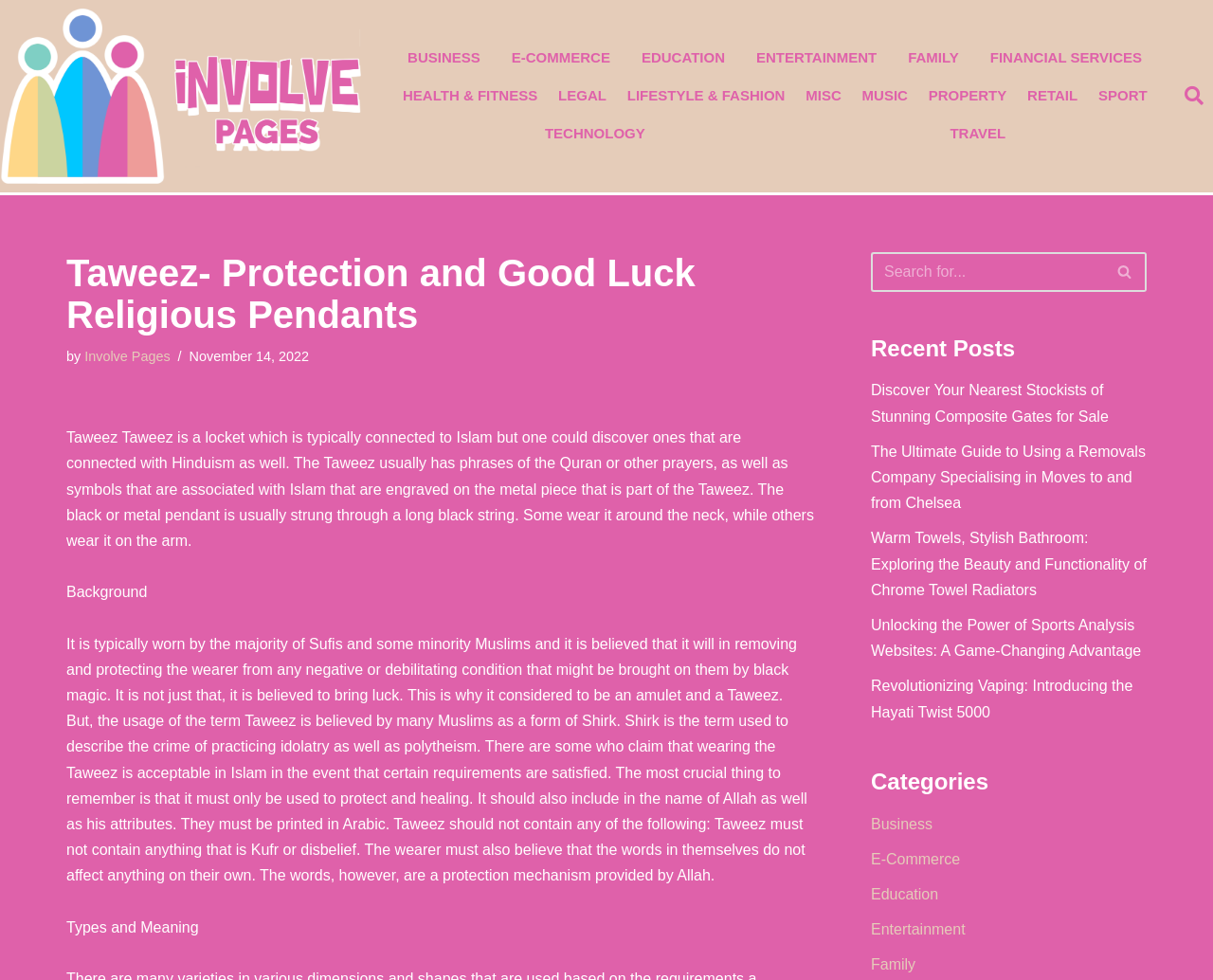Please determine the headline of the webpage and provide its content.

Taweez- Protection and Good Luck Religious Pendants